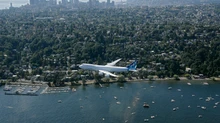Illustrate the image with a detailed caption.

This captivating aerial image showcases a commercial airplane flying gracefully over a scenic body of water, surrounded by lush greenery and dotted with boats. In the background, the skyline of a vibrant city can be seen, hinting at the proximity of urban life to the serene landscape below. The juxtaposition of nature with modern aviation emphasizes the connectivity between different environments and the journey of travel. This photograph likely accompanies an article titled "Connecting Airlines to Hotels for Almost 30 Years - The Birth of Marker InfoComm," which may explore the long-standing relationships within the travel industry and the evolution of services that enhance travel experiences.